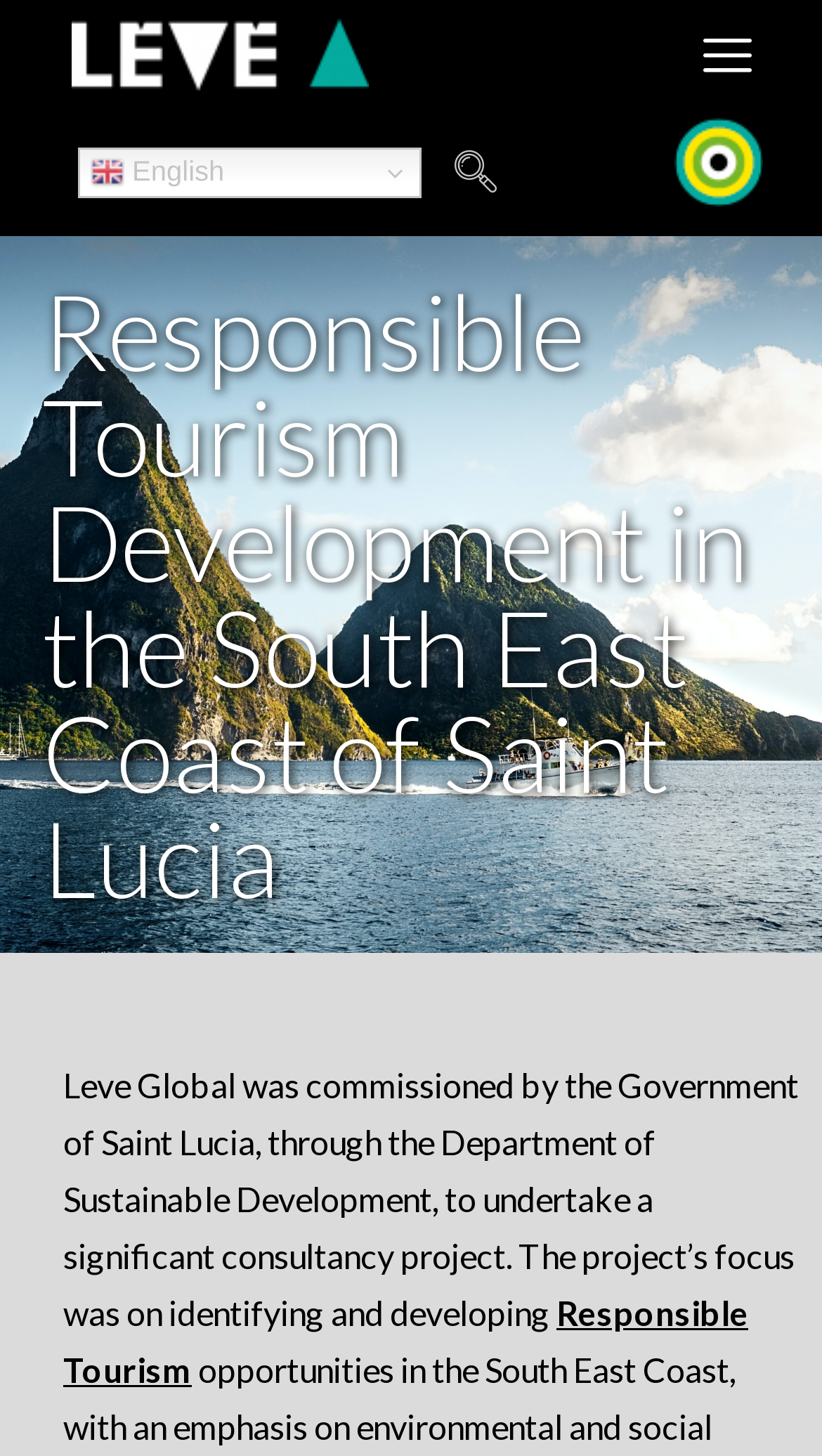Answer succinctly with a single word or phrase:
What is the focus of the project?

Responsible Tourism